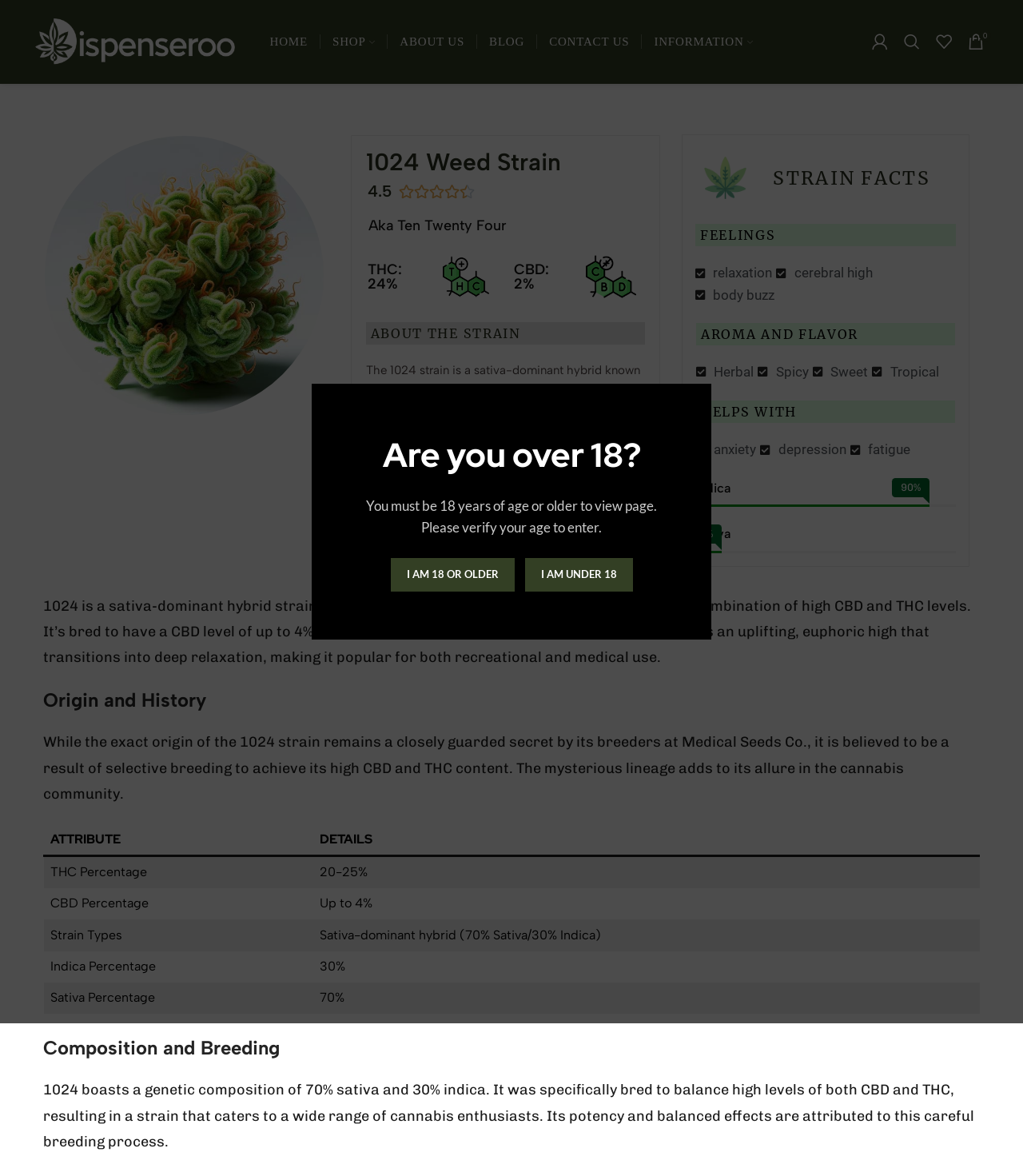Show the bounding box coordinates for the HTML element described as: "Wishlist".

[0.907, 0.022, 0.938, 0.049]